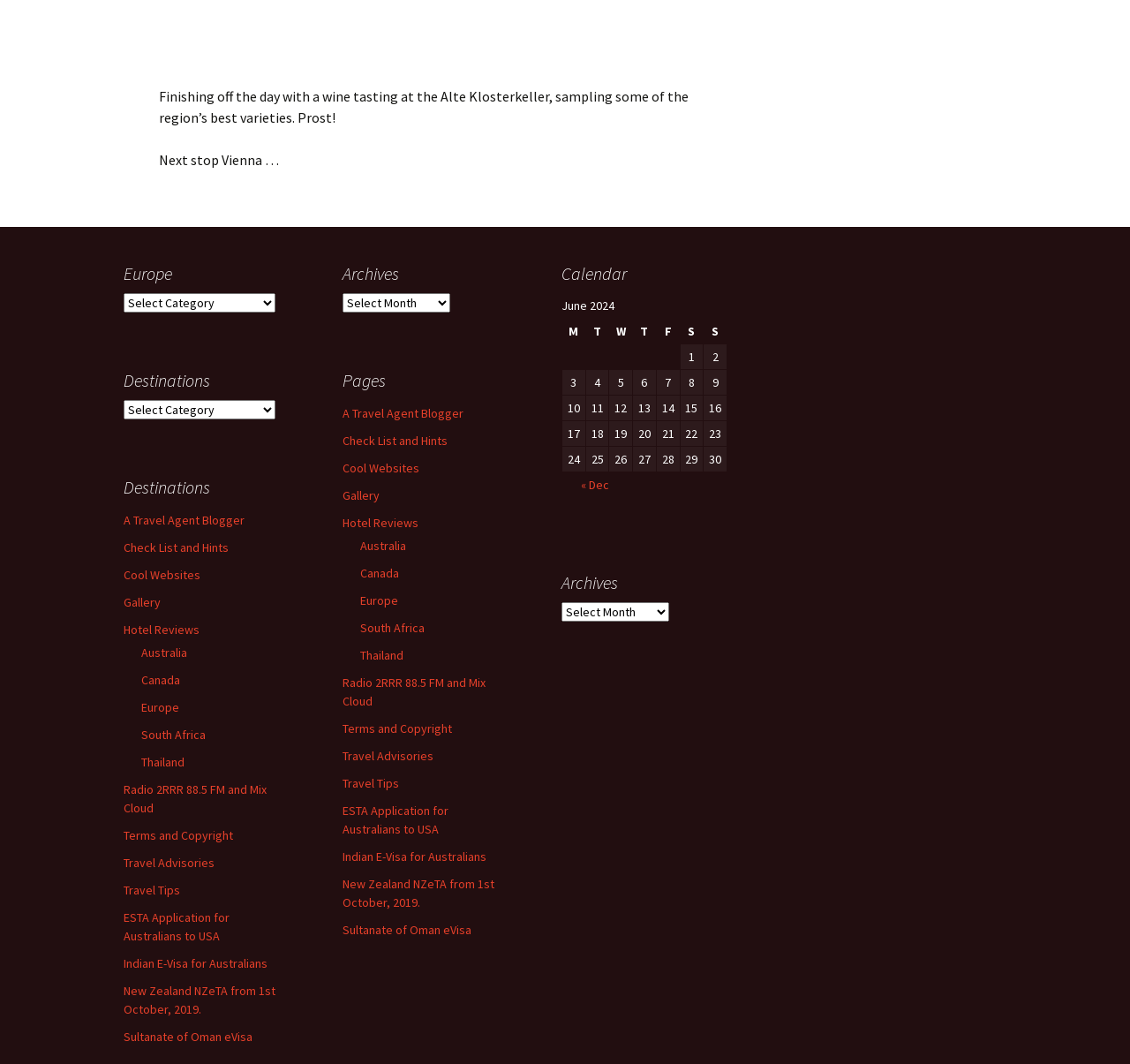Determine the bounding box coordinates for the area you should click to complete the following instruction: "Select a region from the Europe dropdown".

[0.109, 0.275, 0.244, 0.294]